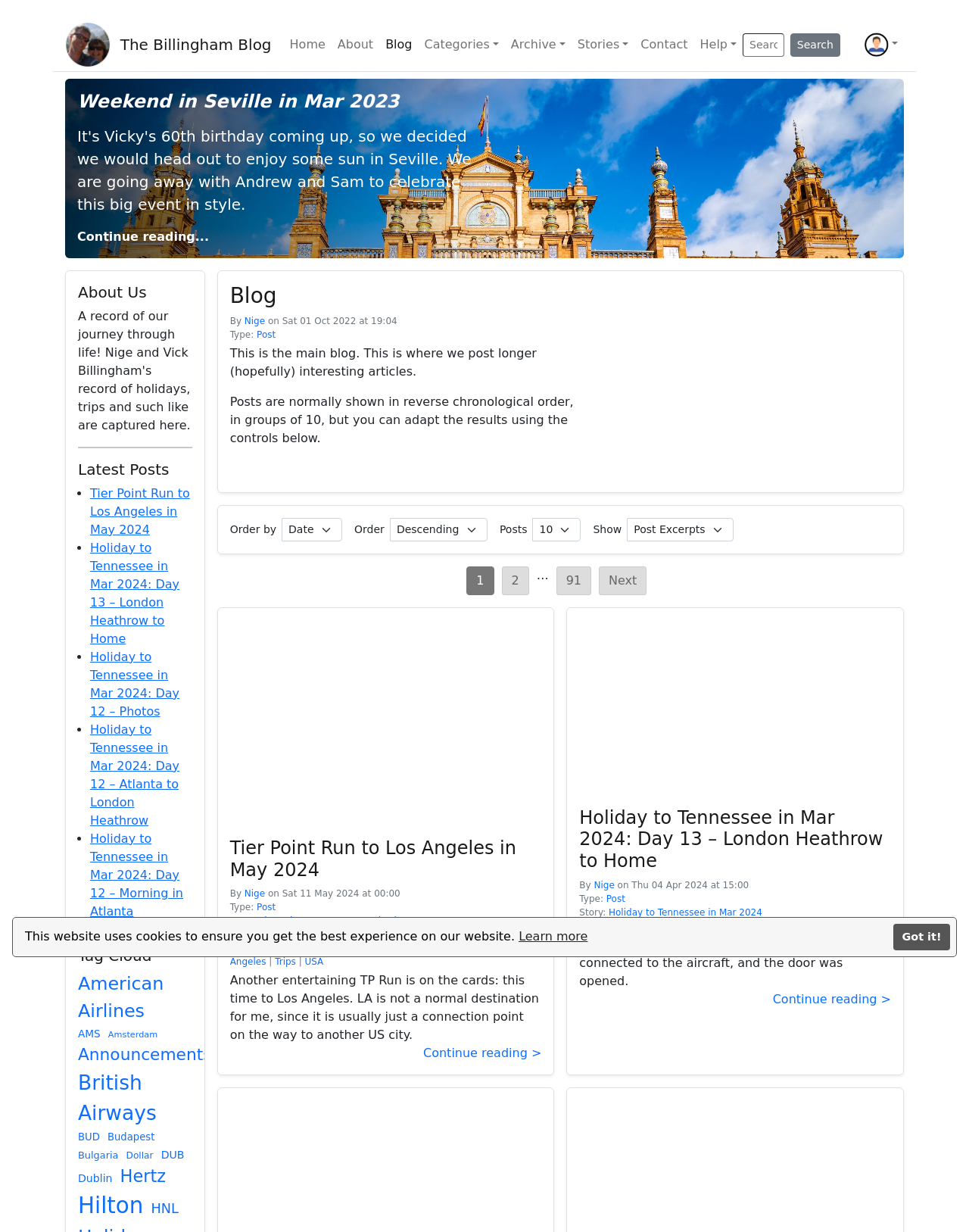Pinpoint the bounding box coordinates of the area that must be clicked to complete this instruction: "Search for something".

[0.766, 0.027, 0.867, 0.046]